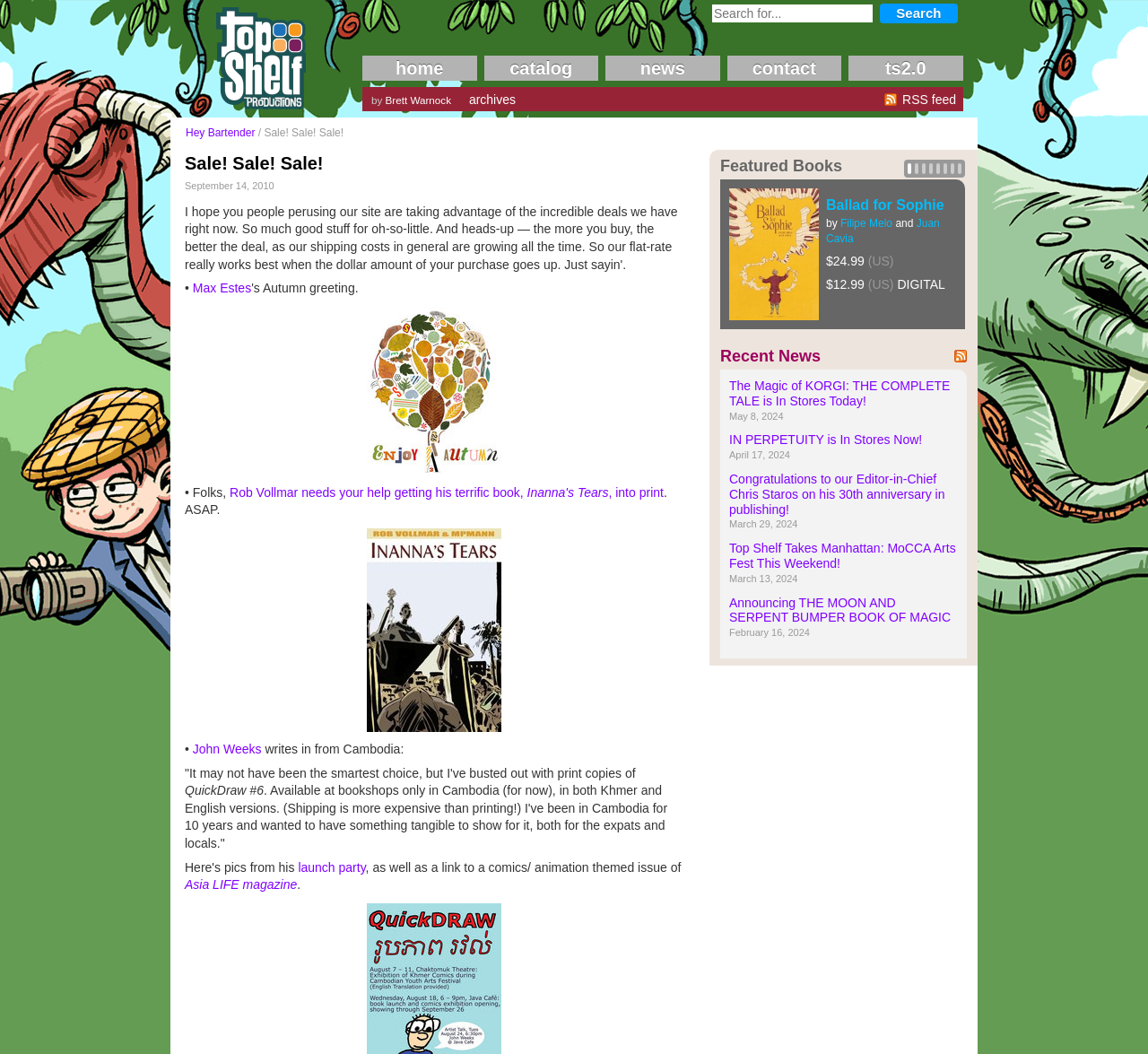Provide a comprehensive description of the webpage.

This webpage is the official website of Top Shelf Productions, a publishing company. At the top, there is a heading with the company's name, followed by a search bar and a button to search. Below the search bar, there are five links to different sections of the website: home, catalog, news, contact, and ts2.0.

On the left side of the page, there is a section with a heading "Sale! Sale! Sale!" and a subheading with the date "September 14, 2010". Below this, there are several links and paragraphs of text, including a message from Rob Vollmar about his book "Inanna's Tears", a note from John Weeks about his book "QuickDraw #6", and an announcement about a launch party.

On the right side of the page, there is a section with a heading "Featured Books". This section showcases two books: "Ballad for Sophie" and "Radical: My Year with a Socialist Senator". Each book has an image, a title, and a list of authors, along with pricing information for both physical and digital copies.

At the bottom of the page, there is a section with a heading "Recent News RSS" and a link to an RSS feed. Below this, there are several links to news articles, including announcements about new book releases and events.

Overall, the webpage is a hub for Top Shelf Productions, providing access to different sections of the website, showcasing featured books, and sharing news and updates about the company and its authors.